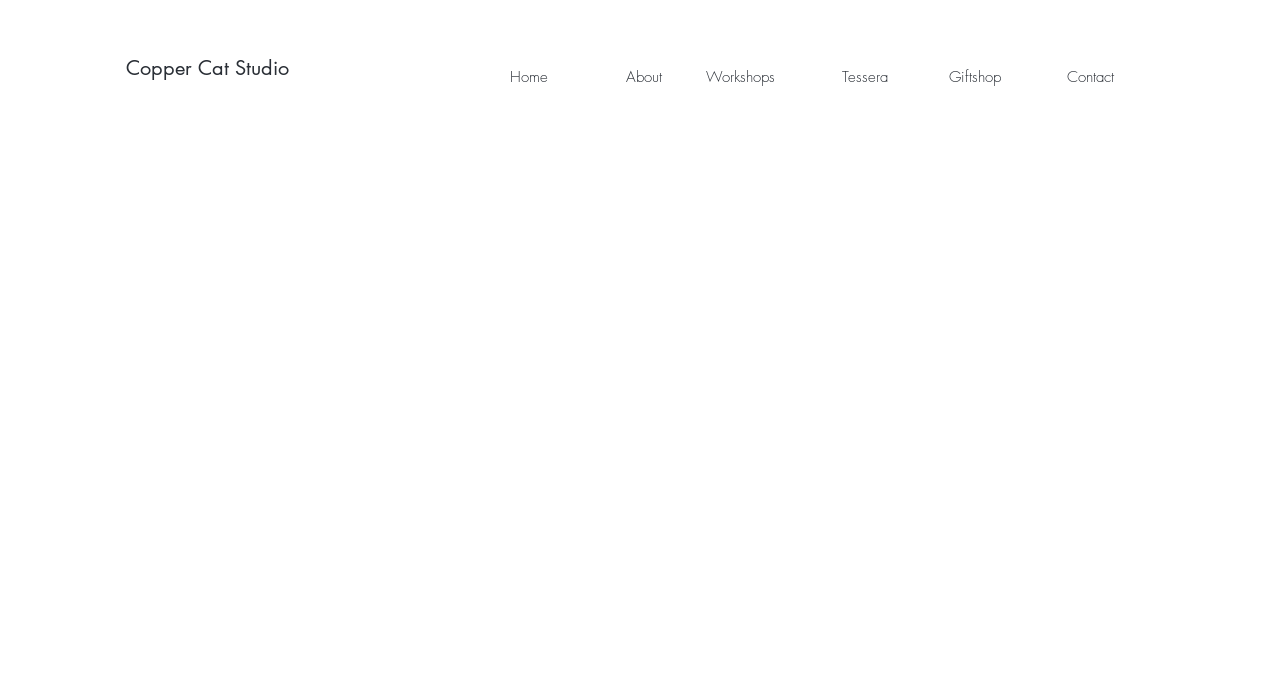Find the bounding box of the element with the following description: "Contact". The coordinates must be four float numbers between 0 and 1, formatted as [left, top, right, bottom].

[0.794, 0.076, 0.882, 0.148]